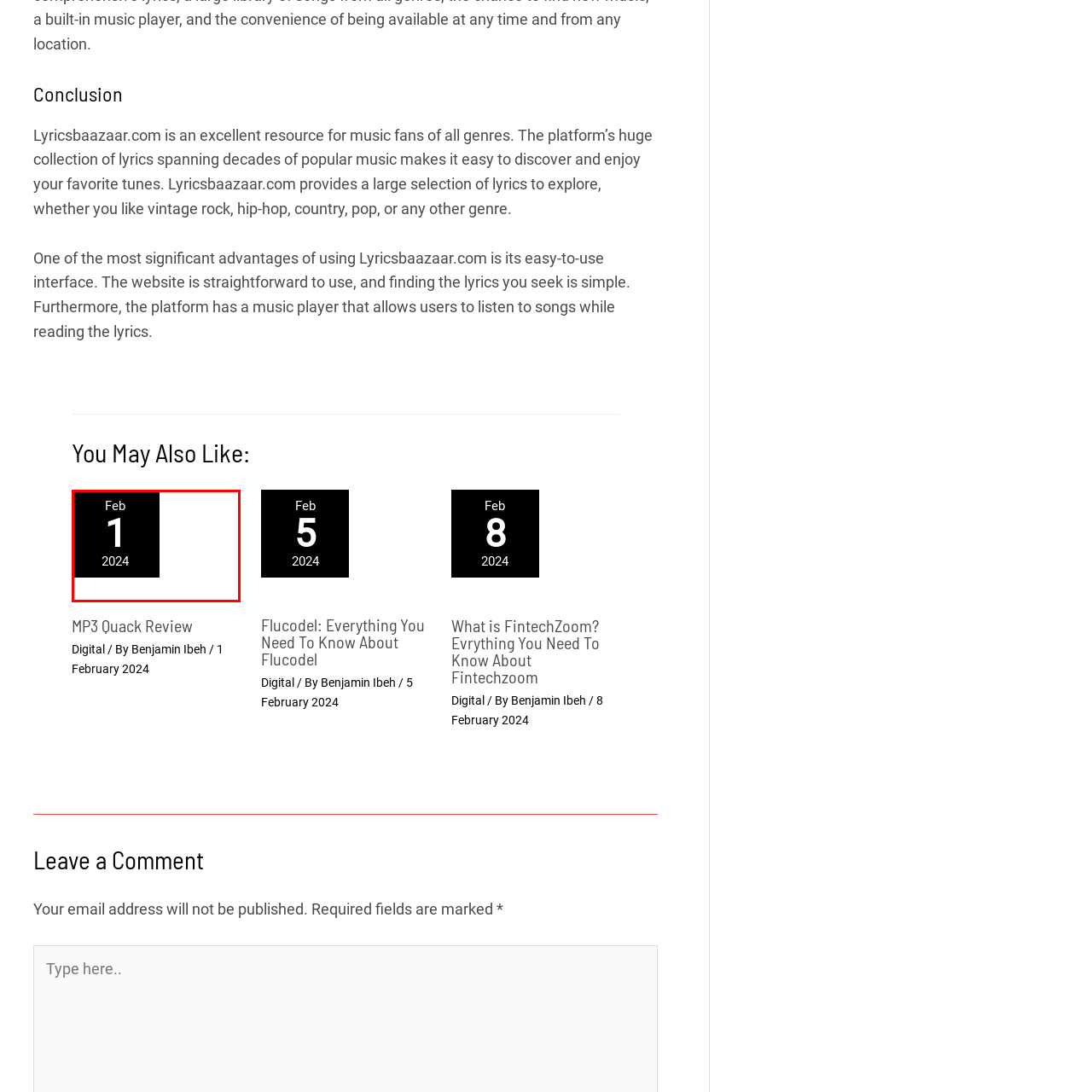What is the purpose of the date display?
Observe the section of the image outlined in red and answer concisely with a single word or phrase.

To mark publication date